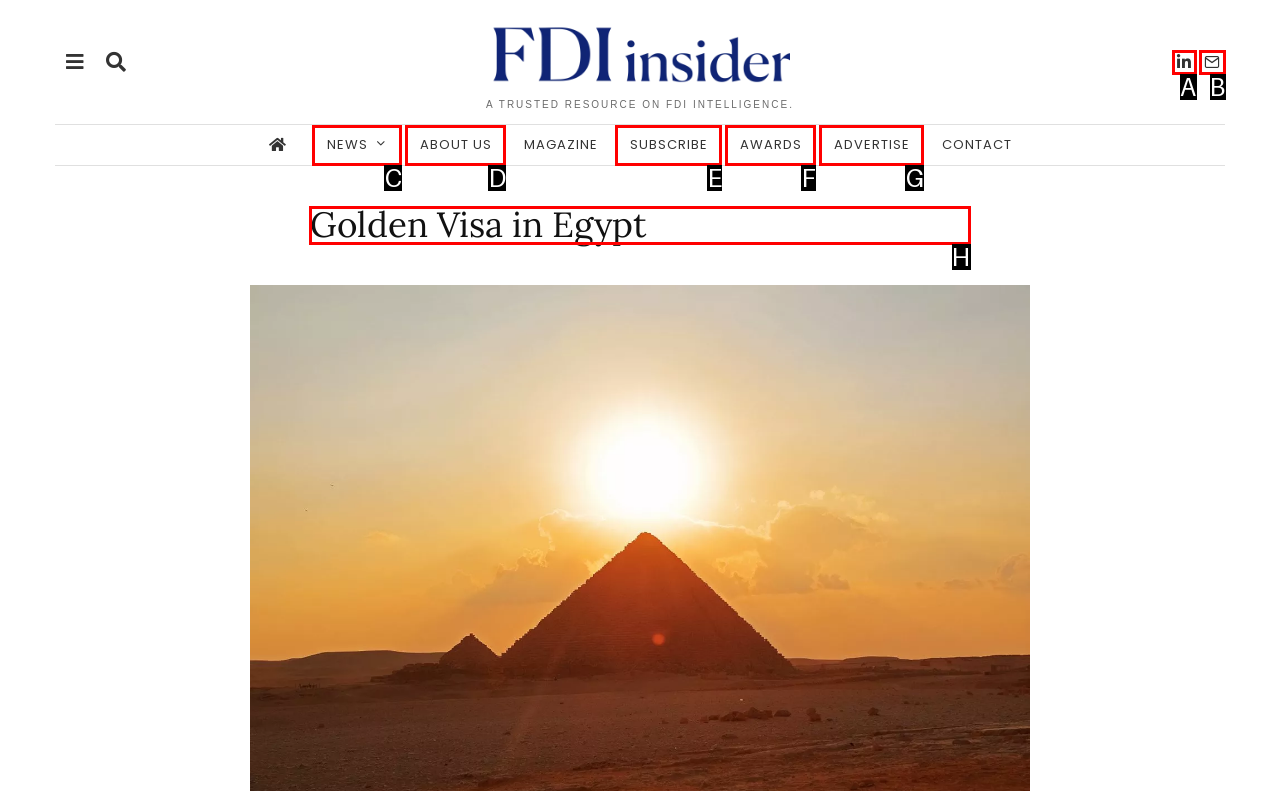Identify which HTML element to click to fulfill the following task: Click on the Golden Visa in Egypt heading. Provide your response using the letter of the correct choice.

H